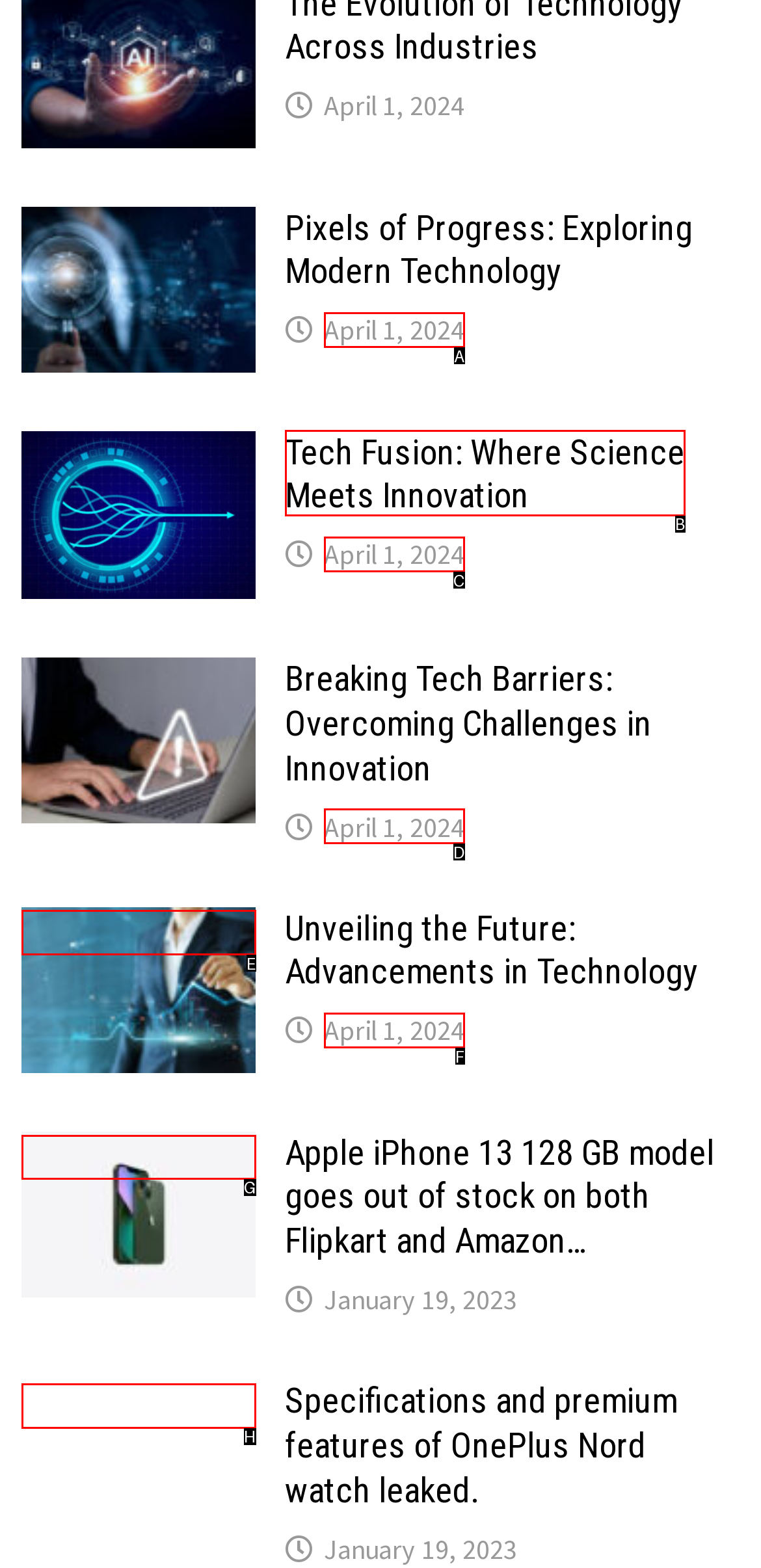Tell me which letter I should select to achieve the following goal: Read about Apple iPhone 13 128 GB model going out of stock
Answer with the corresponding letter from the provided options directly.

G